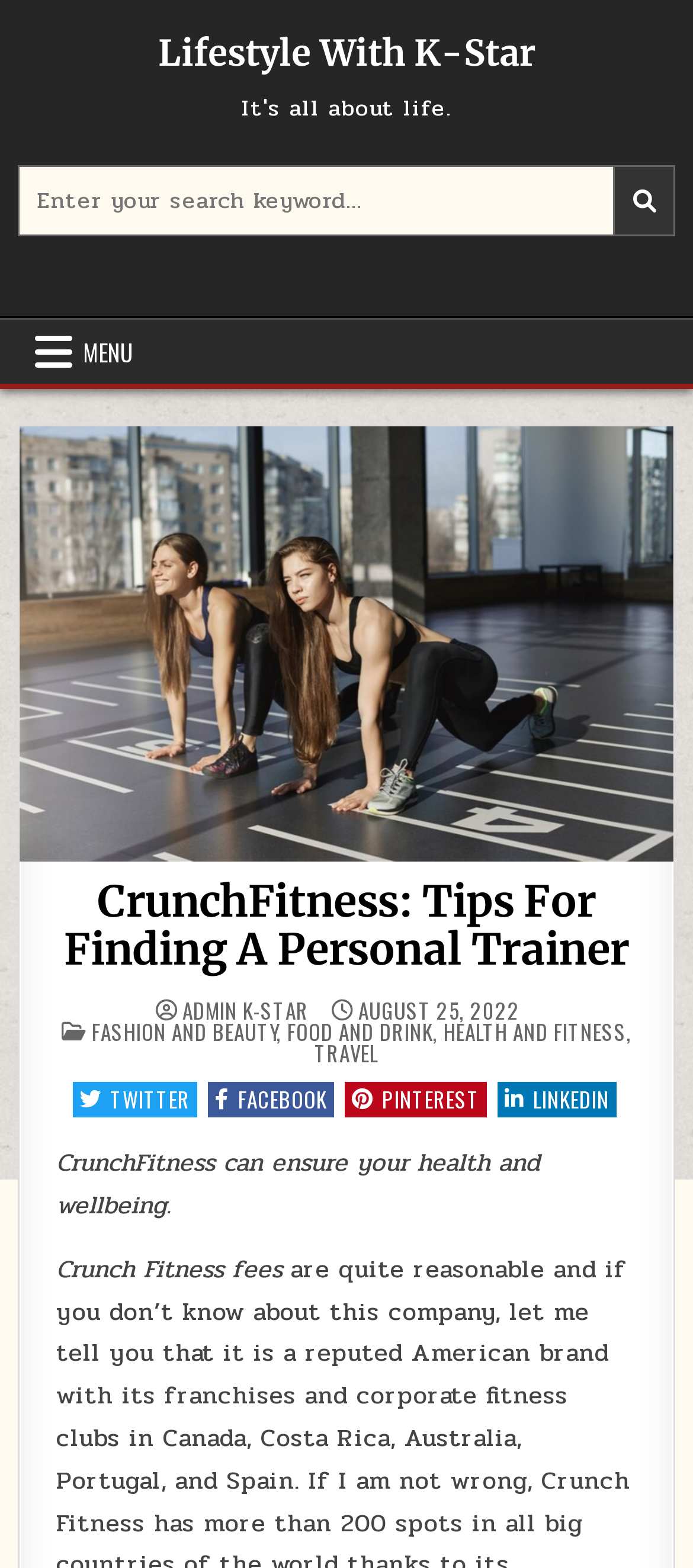Please find the bounding box coordinates of the element that you should click to achieve the following instruction: "Read the post about HEALTH AND FITNESS". The coordinates should be presented as four float numbers between 0 and 1: [left, top, right, bottom].

[0.64, 0.648, 0.904, 0.667]